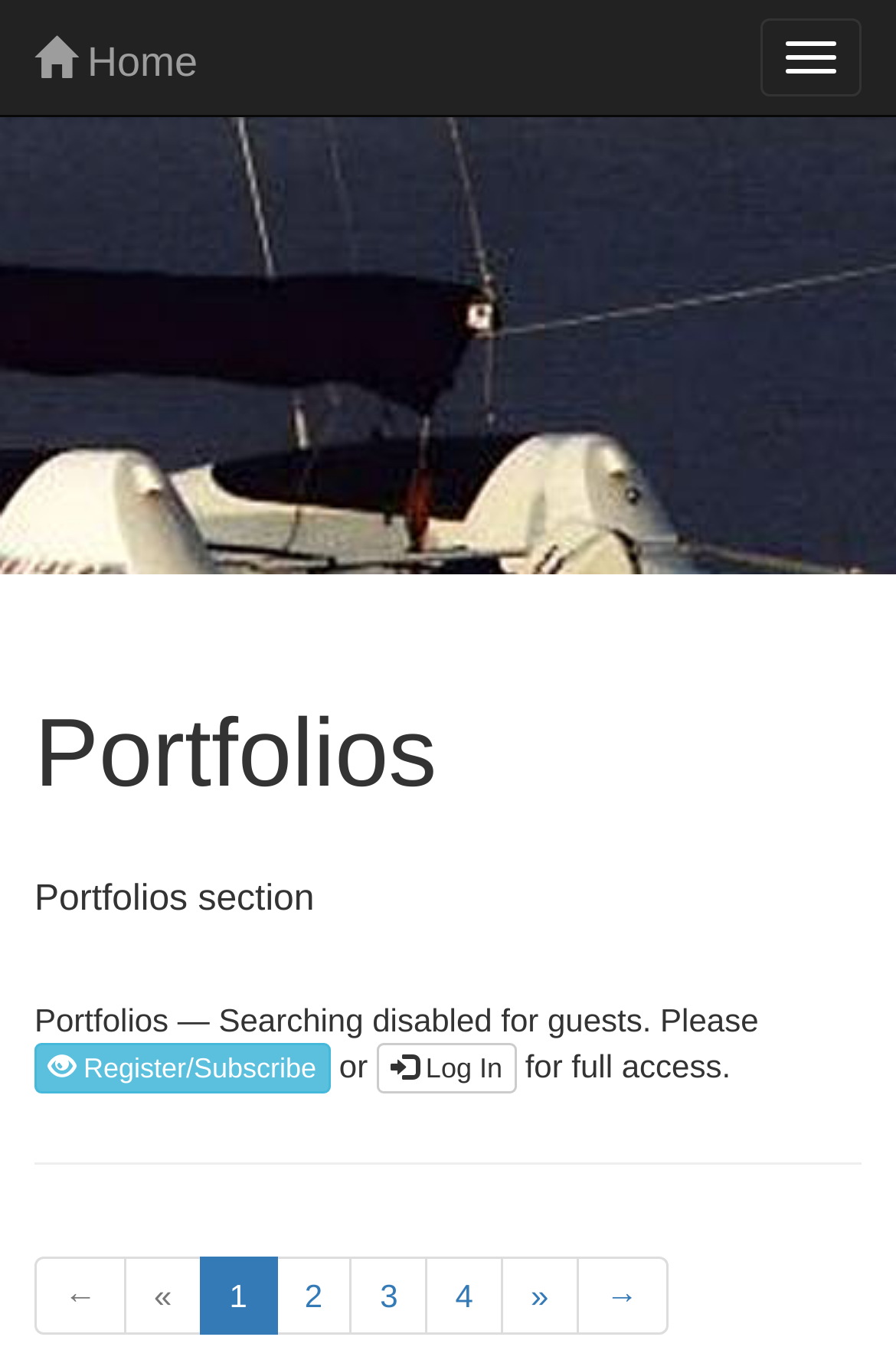Please provide a comprehensive response to the question based on the details in the image: How many portfolio sections are there?

I found a heading element with the text 'Portfolios' and a static text element with the text 'Portfolios section', which suggests that there is only one portfolio section on this webpage.